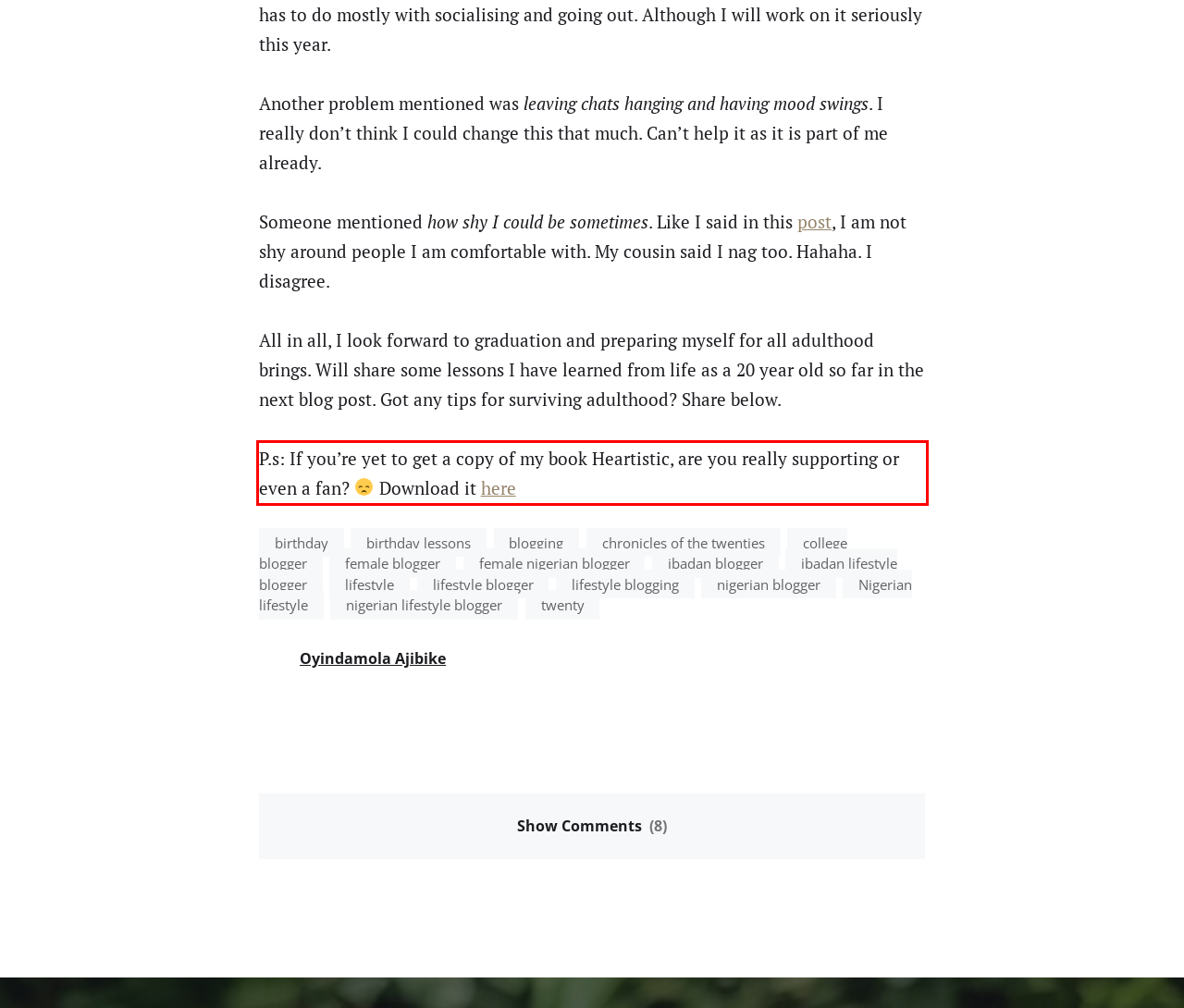You have a screenshot of a webpage, and there is a red bounding box around a UI element. Utilize OCR to extract the text within this red bounding box.

P.s: If you’re yet to get a copy of my book Heartistic, are you really supporting or even a fan? Download it here